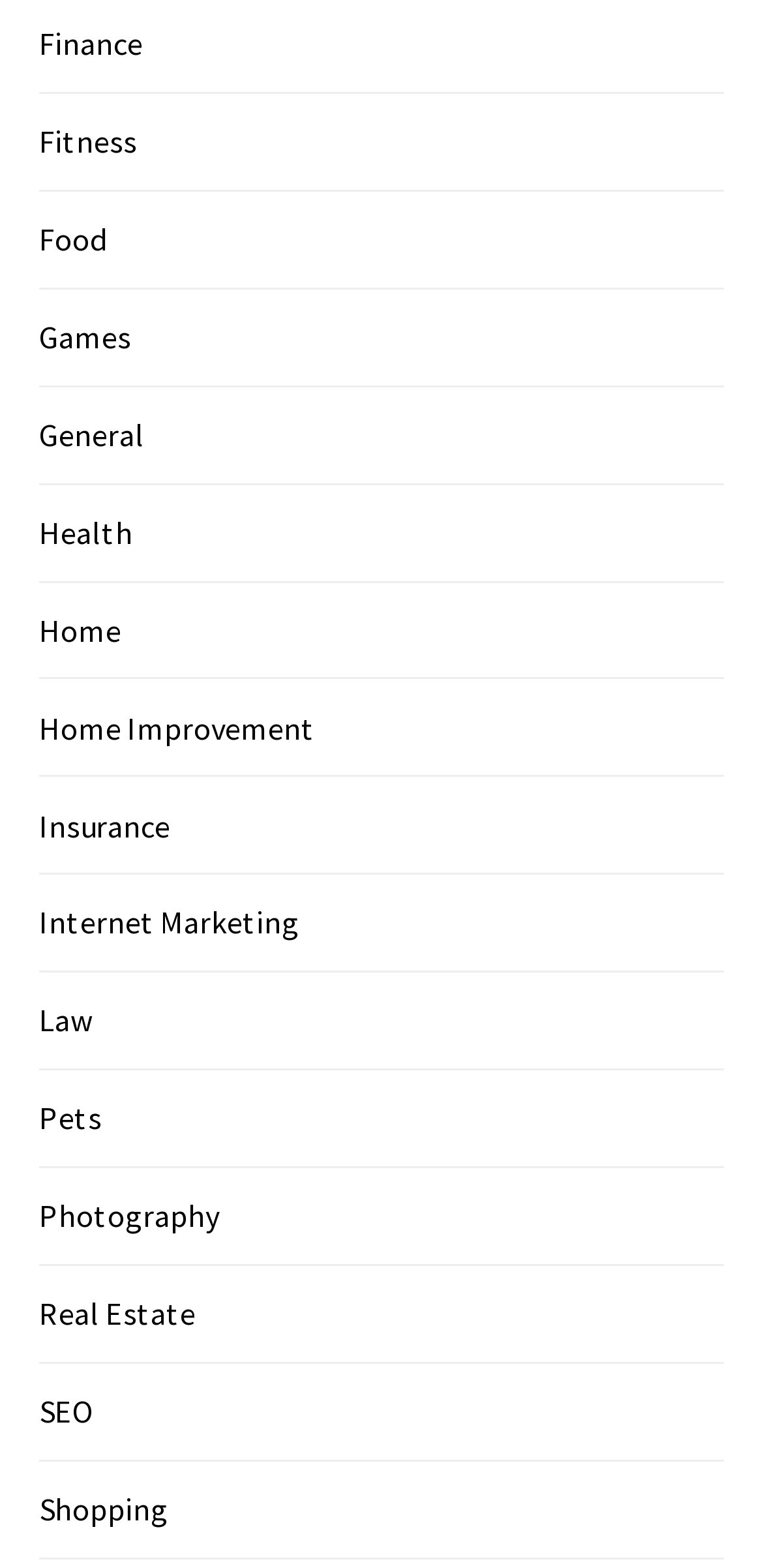How many categories are related to business or marketing?
Kindly offer a detailed explanation using the data available in the image.

Upon examining the links provided, it appears that there are three categories related to business or marketing, namely 'Insurance', 'Internet Marketing', and 'SEO'. These categories are scattered throughout the webpage, but they all seem to be related to business or marketing in some way.